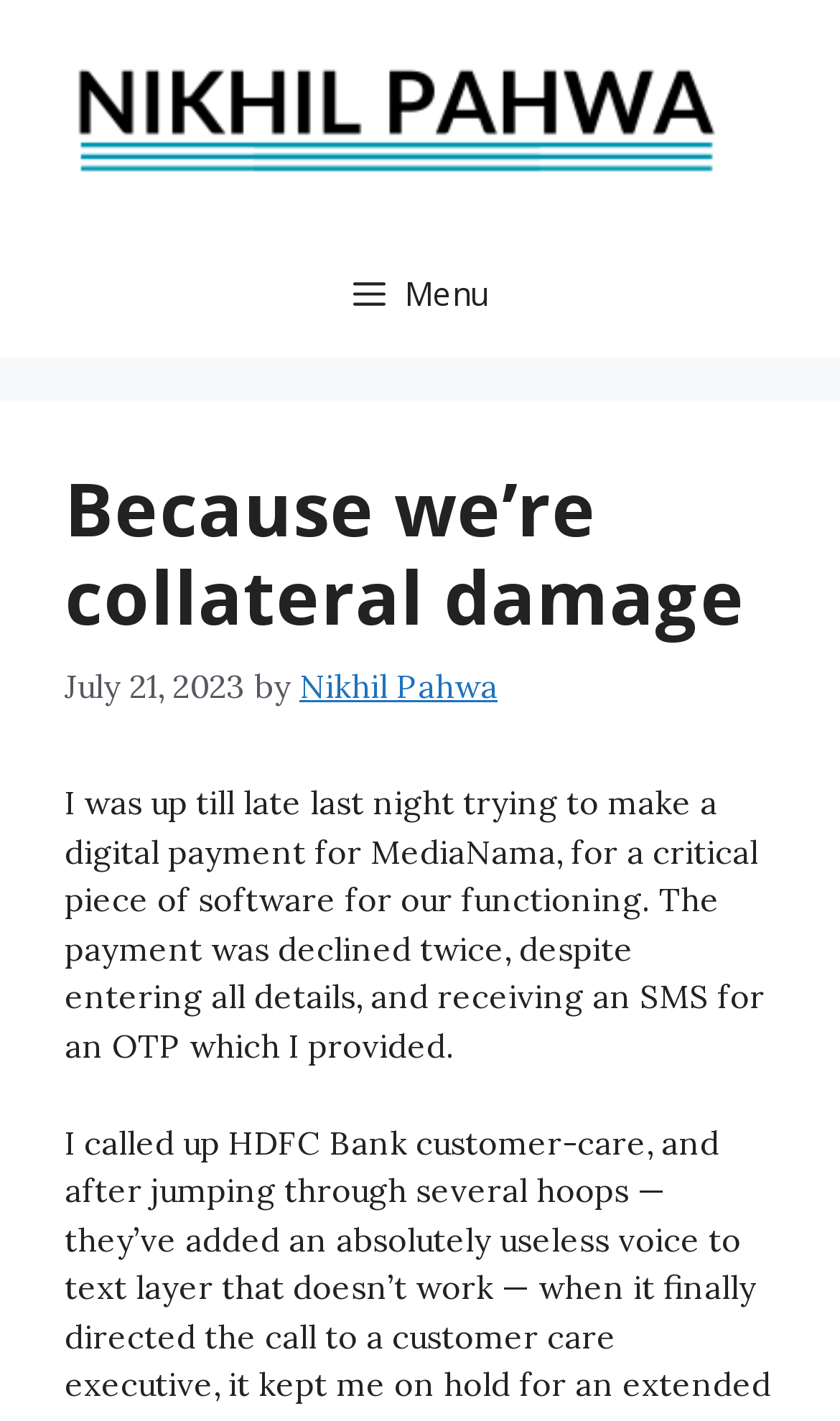Given the element description Nikhil Pahwa, specify the bounding box coordinates of the corresponding UI element in the format (top-left x, top-left y, bottom-right x, bottom-right y). All values must be between 0 and 1.

[0.356, 0.469, 0.592, 0.497]